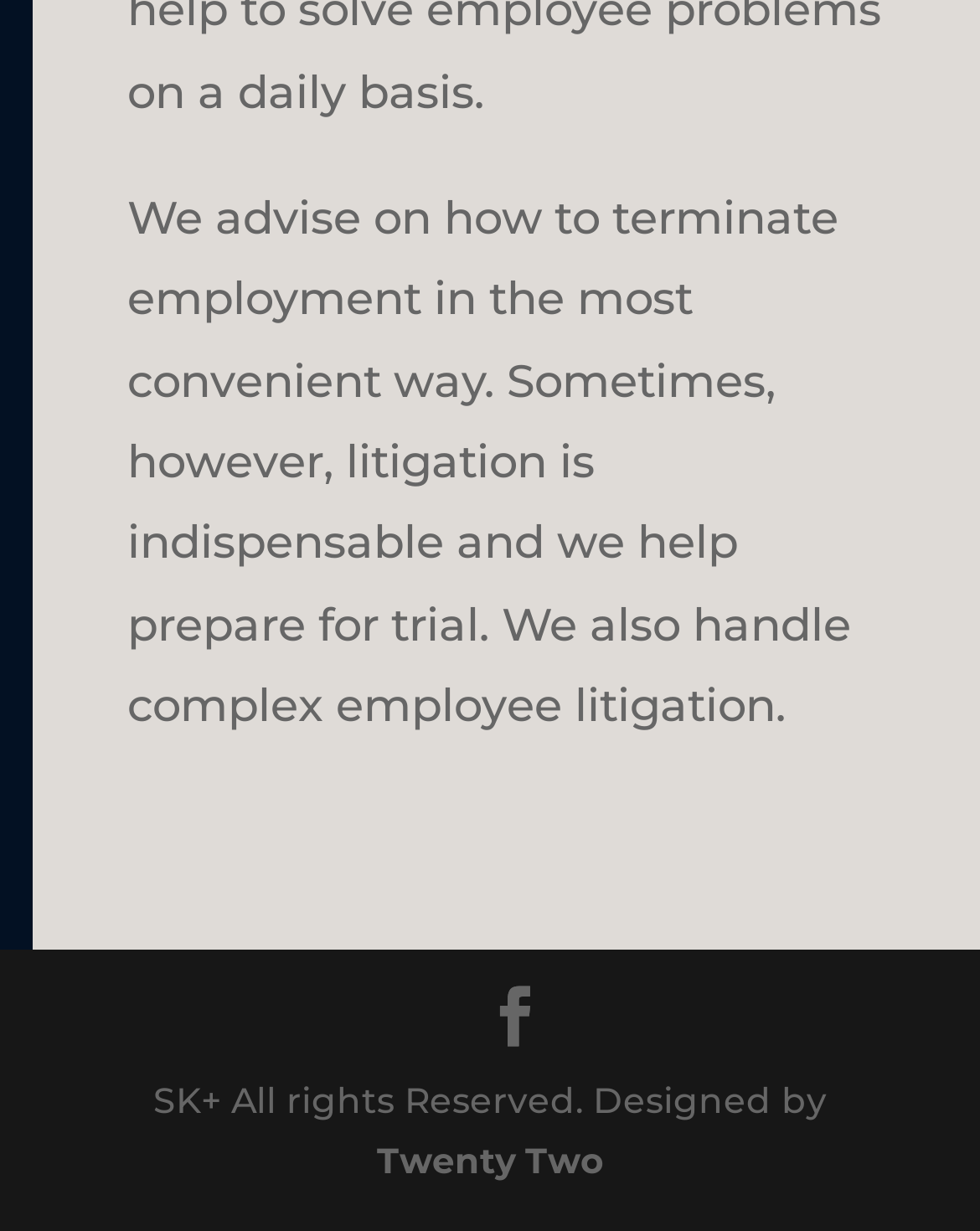Find the bounding box of the UI element described as follows: "Facebook".

[0.495, 0.801, 0.556, 0.854]